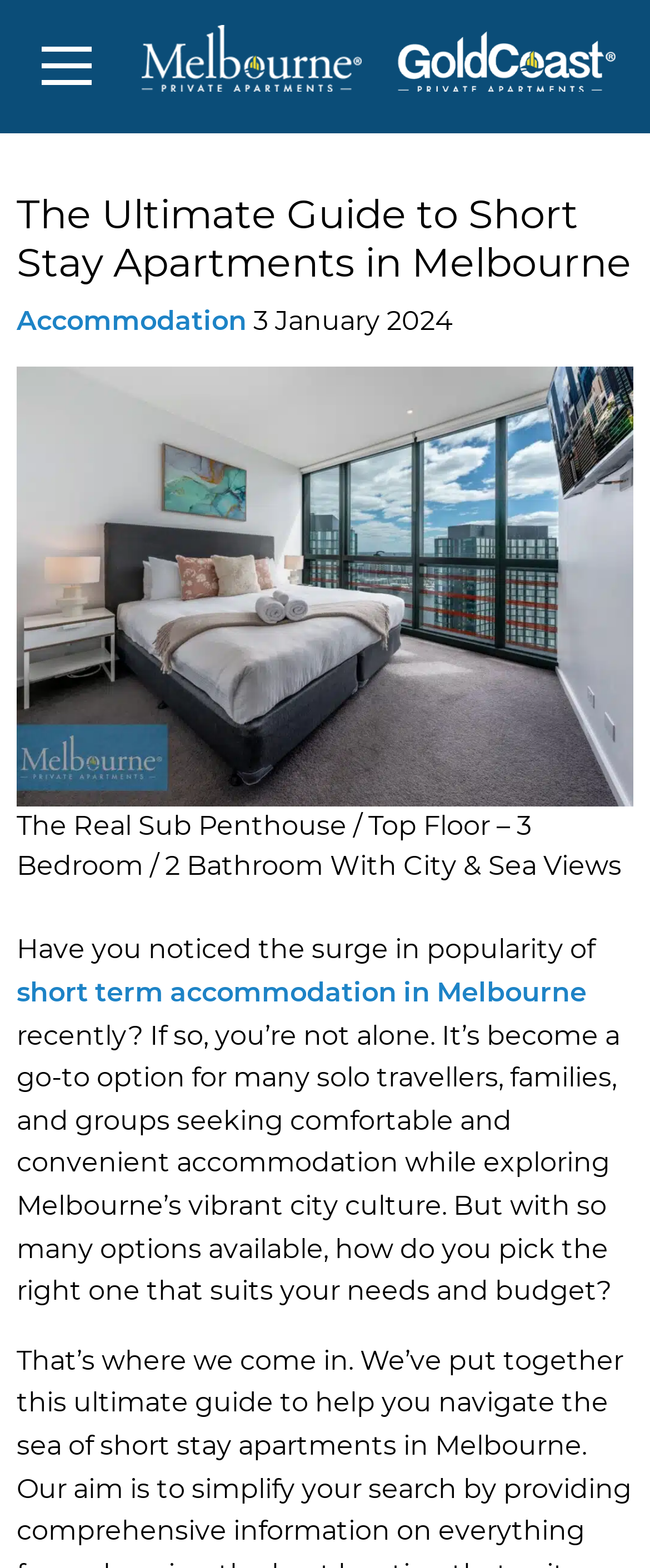What is the purpose of the webpage? Observe the screenshot and provide a one-word or short phrase answer.

Guide to short stay apartments